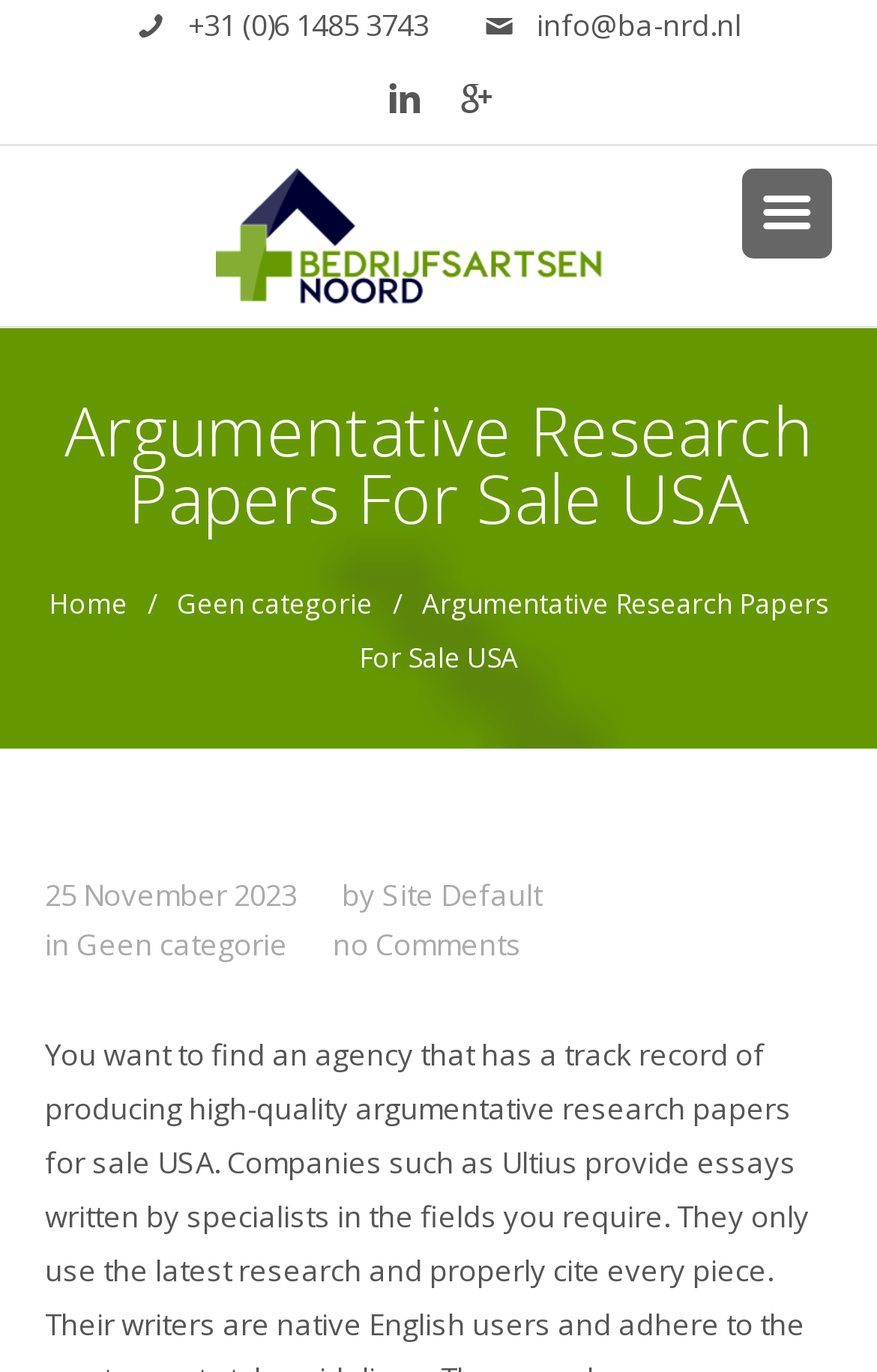Find the bounding box of the element with the following description: "Geen categorie". The coordinates must be four float numbers between 0 and 1, formatted as [left, top, right, bottom].

[0.201, 0.426, 0.424, 0.454]